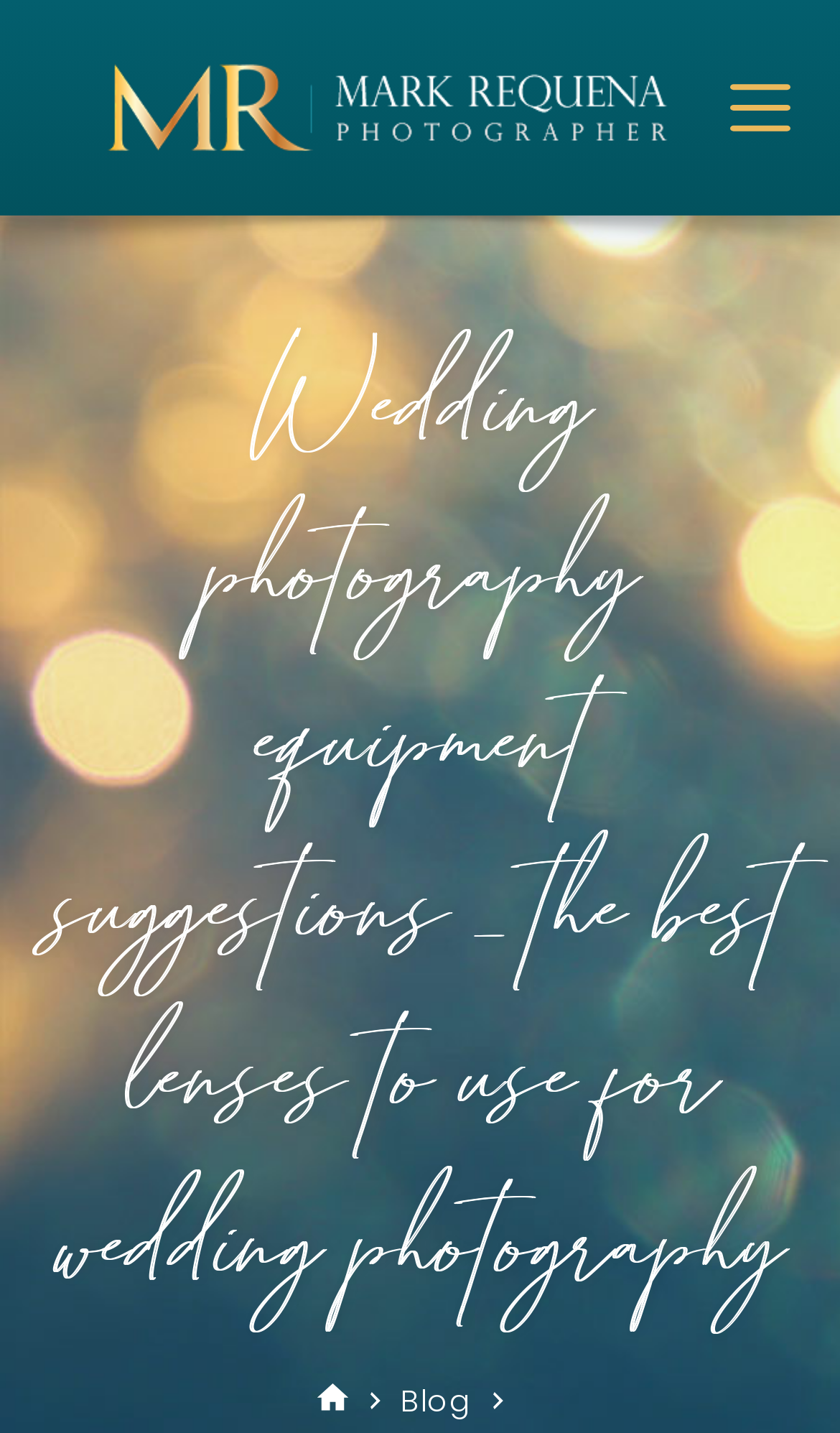Provide the bounding box coordinates for the UI element that is described by this text: "Skip to content". The coordinates should be in the form of four float numbers between 0 and 1: [left, top, right, bottom].

[0.0, 0.0, 0.103, 0.03]